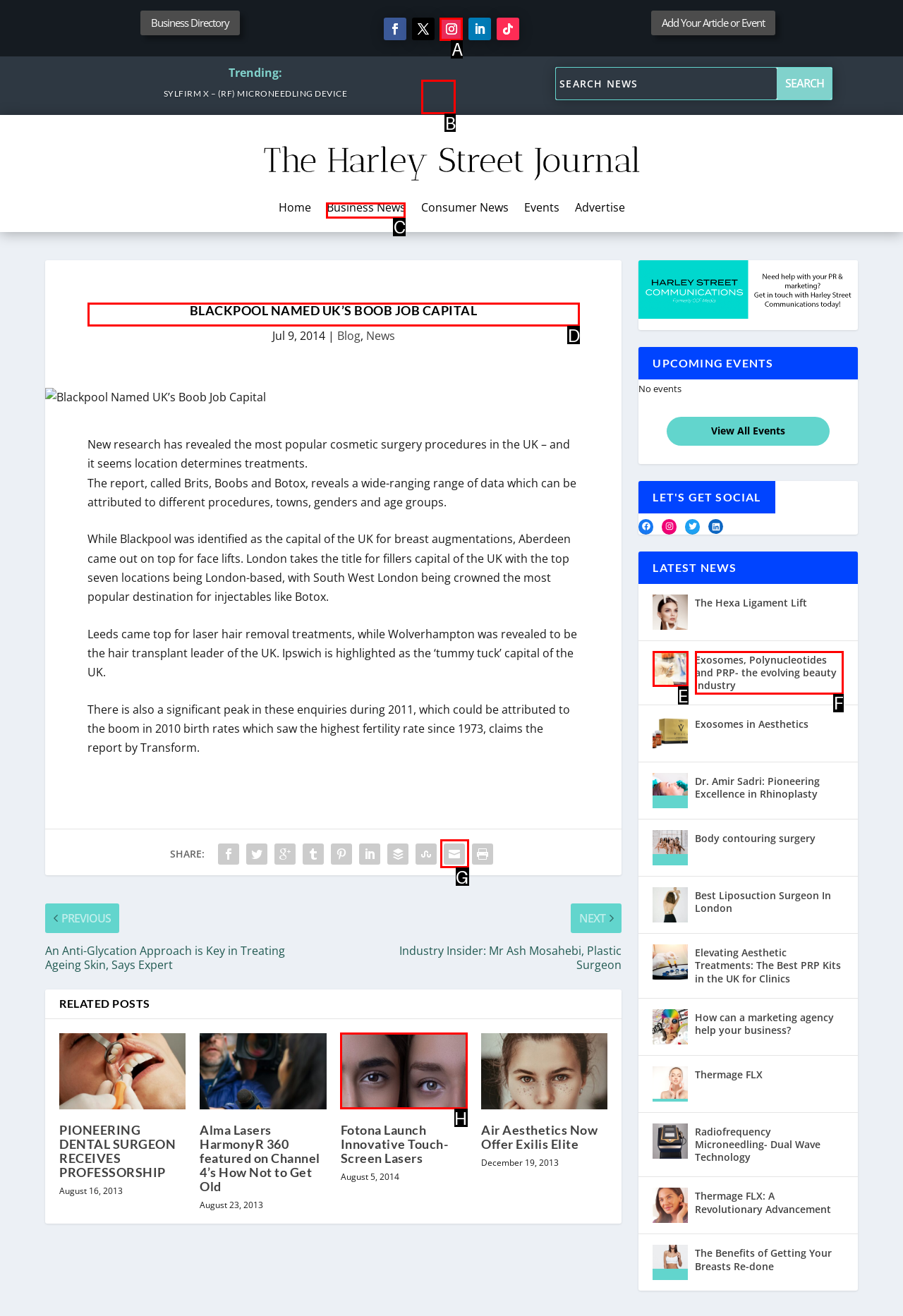Select the letter of the element you need to click to complete this task: Read more about Blackpool Named UK’s Boob Job Capital
Answer using the letter from the specified choices.

D